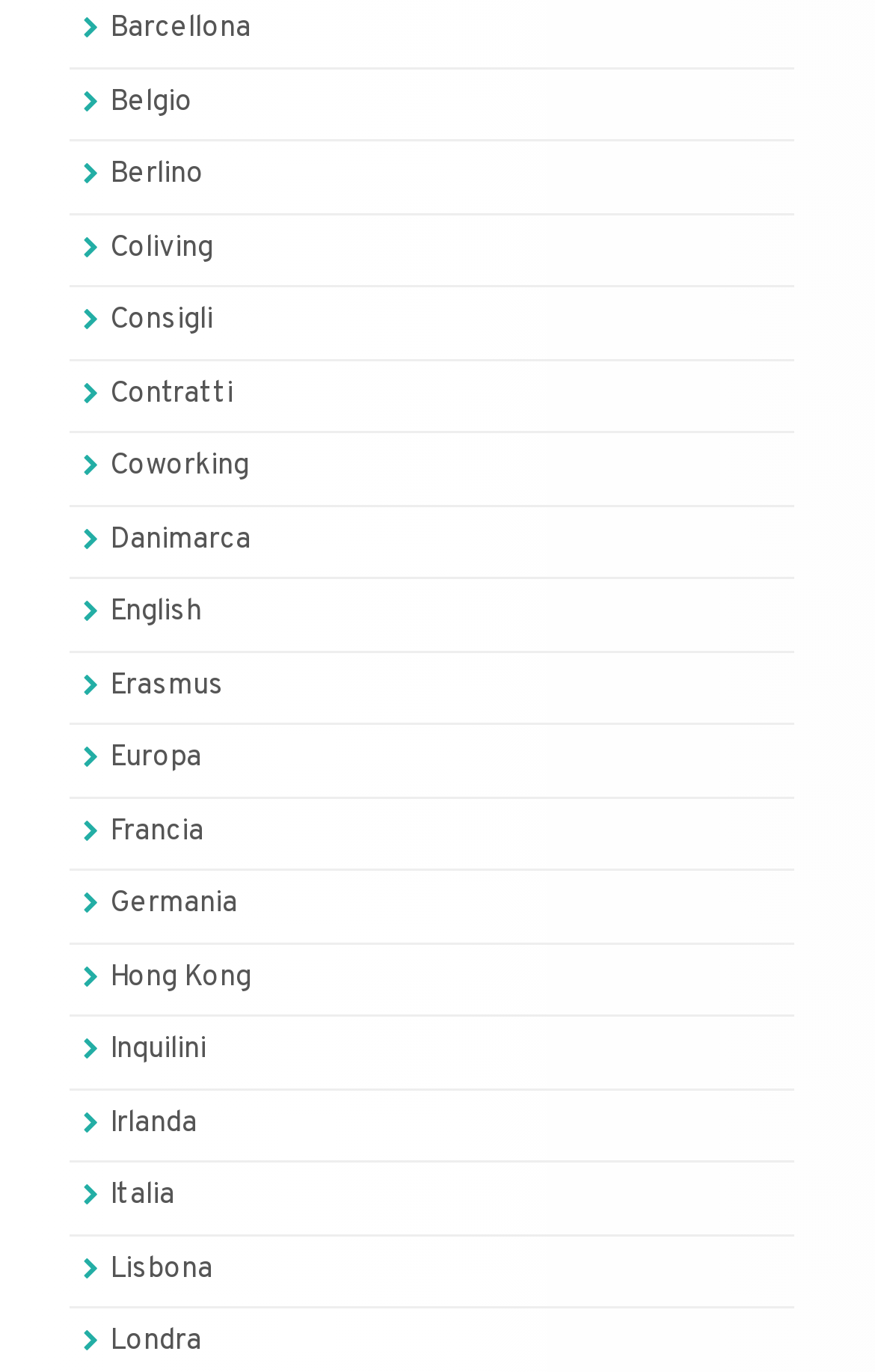What is the last country listed?
From the image, provide a succinct answer in one word or a short phrase.

Londra